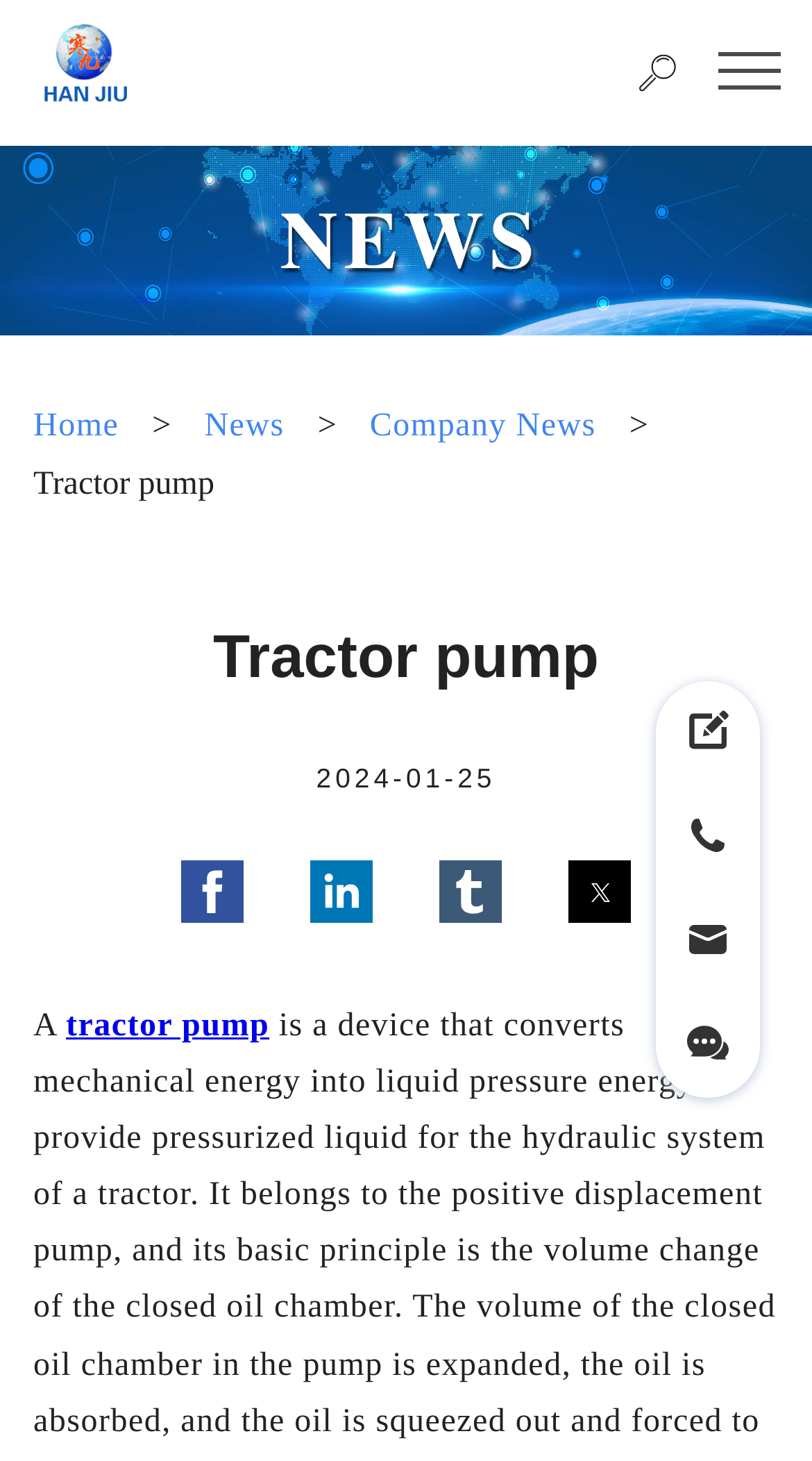Respond with a single word or phrase for the following question: 
Is there a chat function on the webpage?

Yes